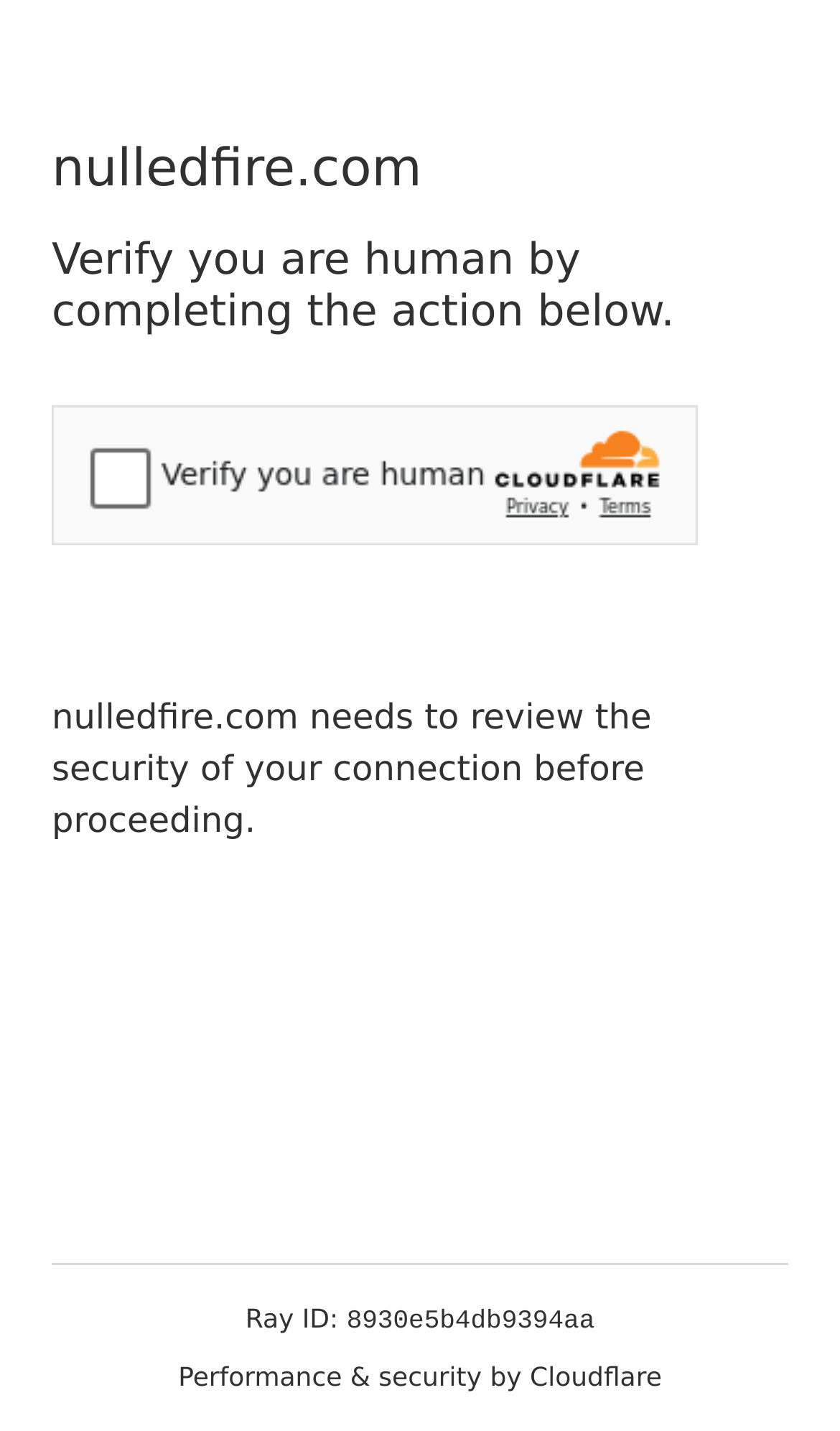What is the ID of the Ray associated with this connection?
Please elaborate on the answer to the question with detailed information.

The webpage contains a static text element that displays the Ray ID, which is a unique identifier associated with the connection. The ID is '8930e5b4db9394aa', as shown in the element with the text 'Ray ID:' followed by the ID itself.